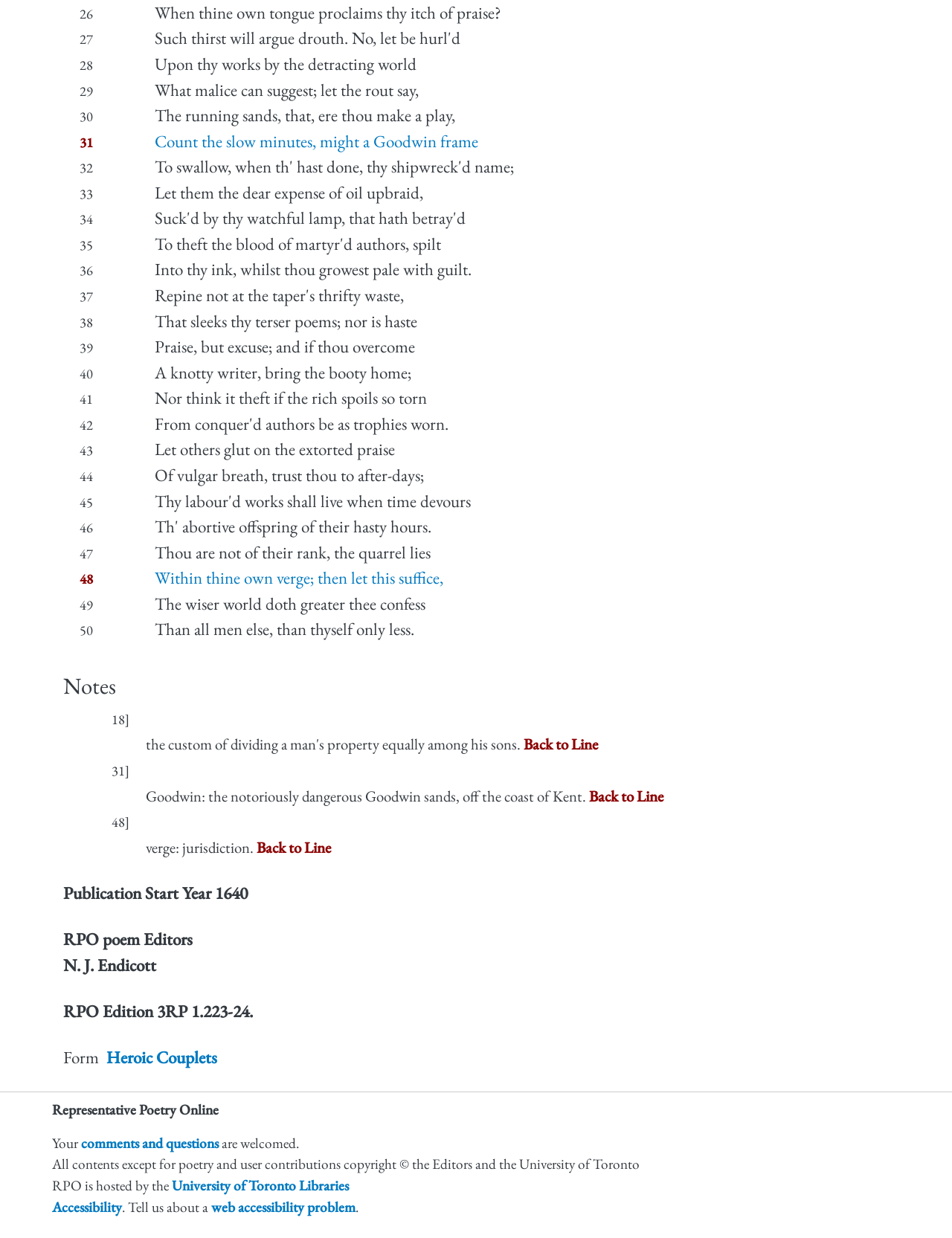Answer the question briefly using a single word or phrase: 
What is the name of the notoriously dangerous sands mentioned in the poem?

Goodwin sands